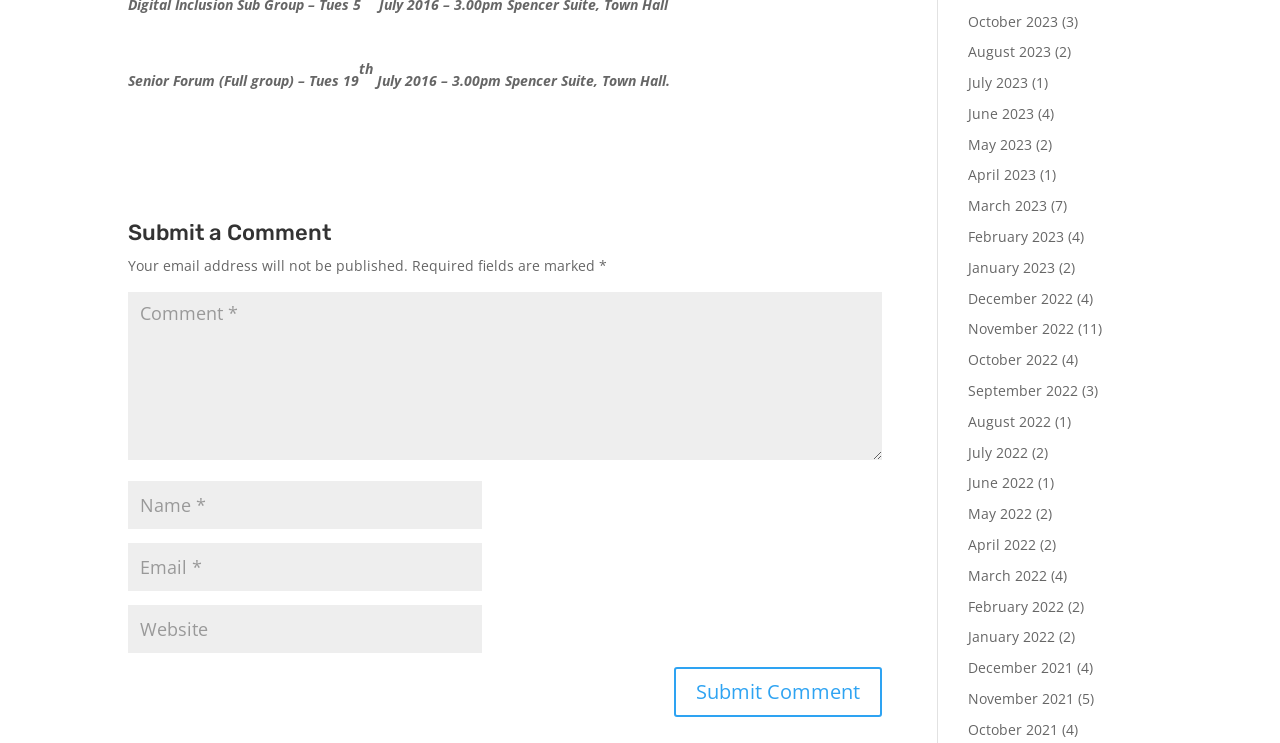Reply to the question with a brief word or phrase: What is the location of the Senior Forum event?

Spencer Suite, Town Hall